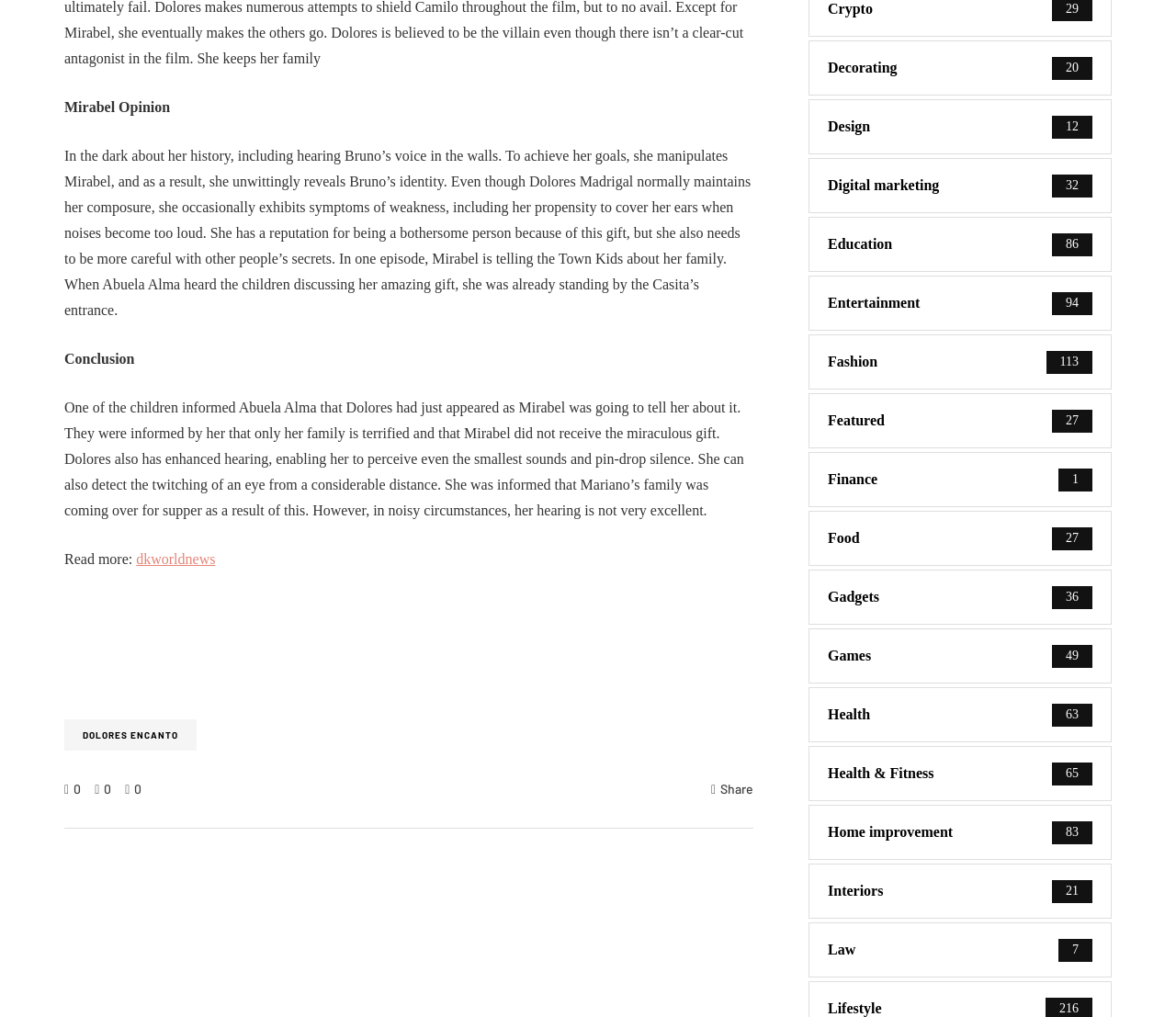Carefully examine the image and provide an in-depth answer to the question: What is the position of the 'Share' button?

The 'Share' button is located at the bottom right of the webpage, as indicated by its bounding box coordinates [0.613, 0.767, 0.641, 0.783].